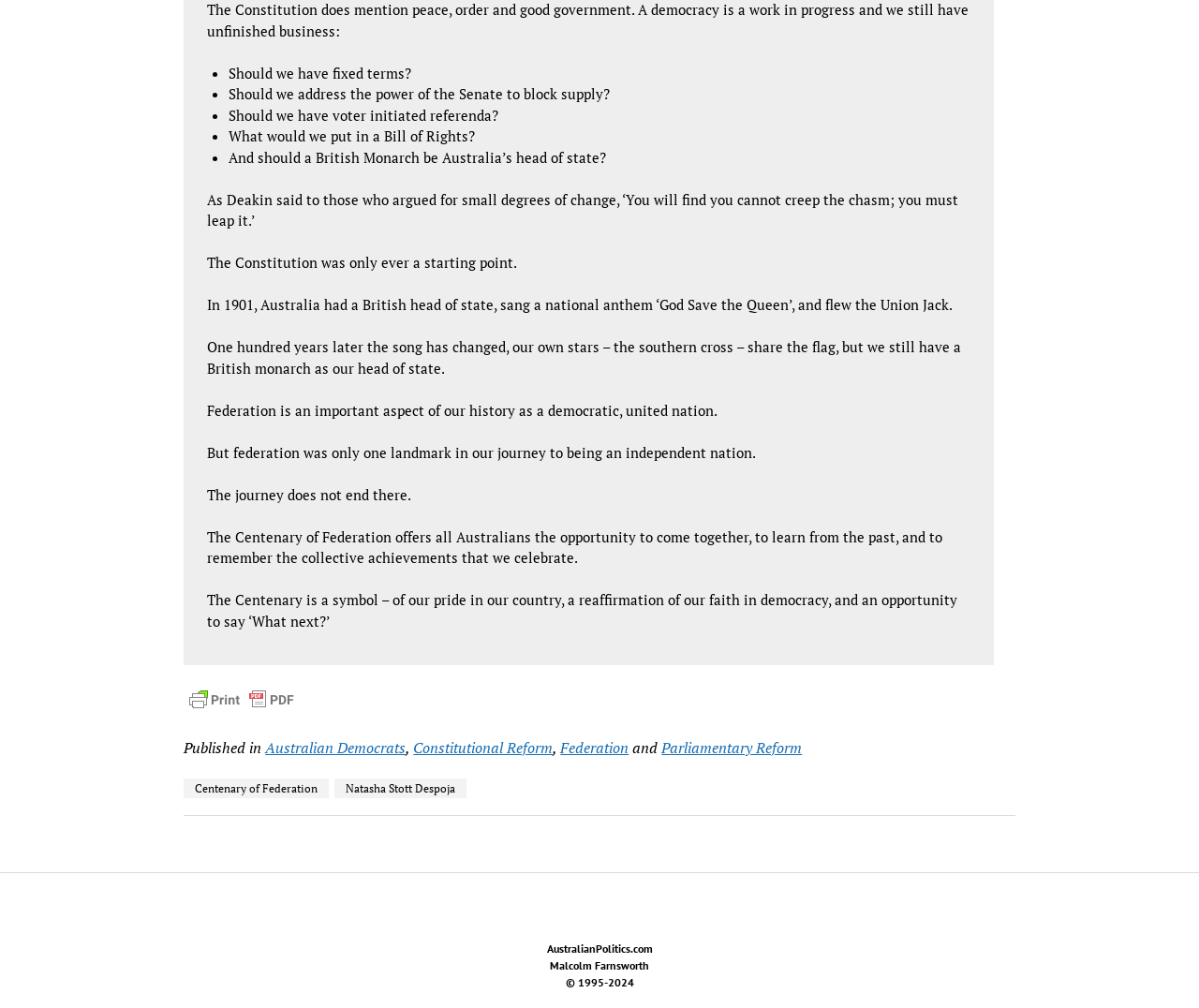Given the webpage screenshot, identify the bounding box of the UI element that matches this description: "Constitutional Reform".

[0.345, 0.731, 0.461, 0.752]